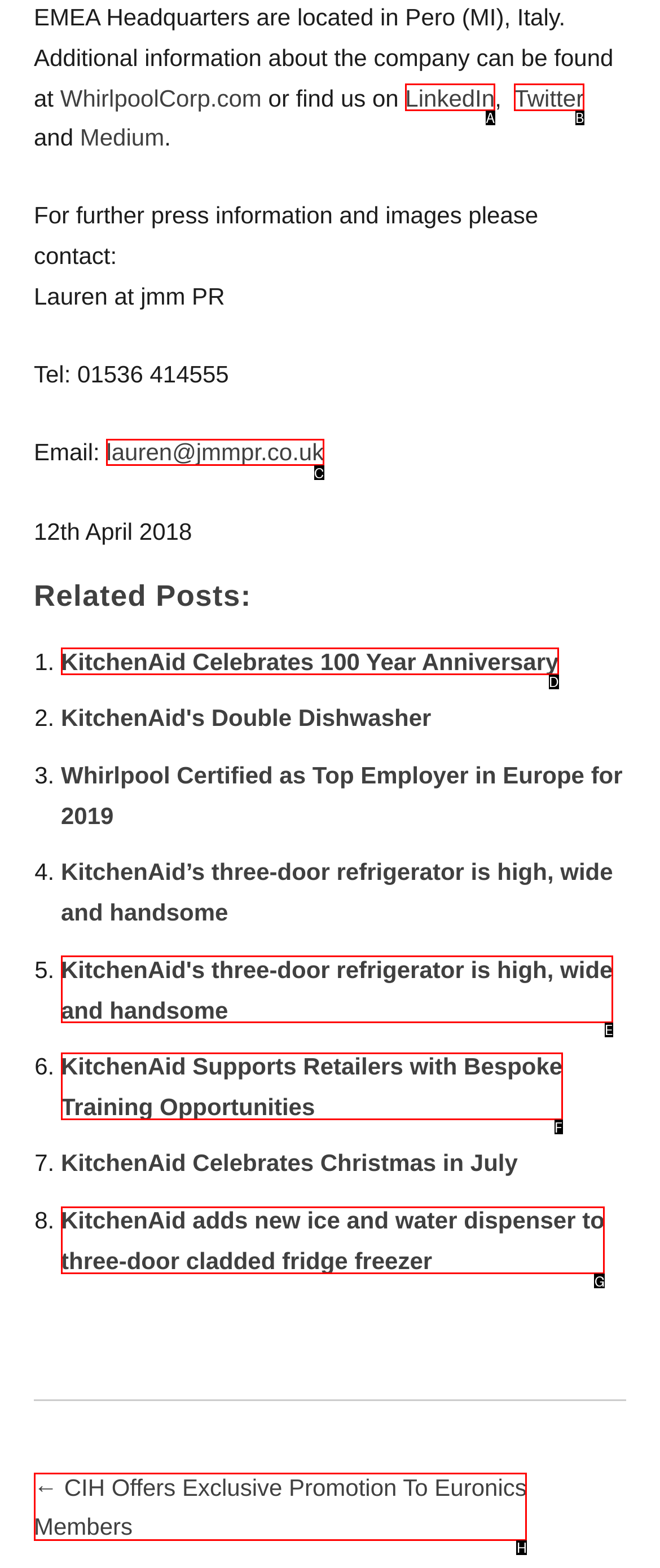To achieve the task: go to home page, which HTML element do you need to click?
Respond with the letter of the correct option from the given choices.

None